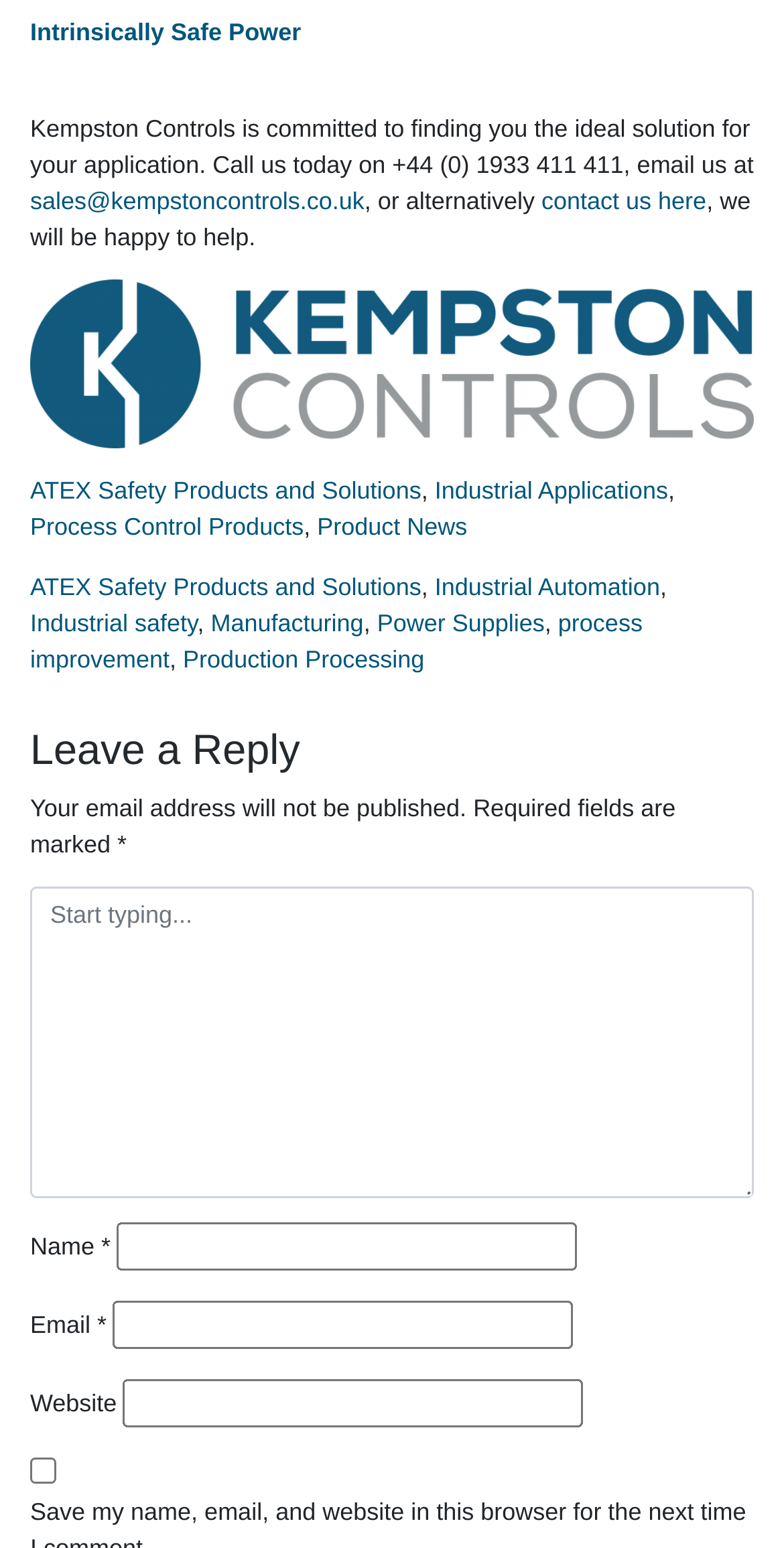What is the company name mentioned on the webpage?
Deliver a detailed and extensive answer to the question.

The company name 'Kempston Controls' is mentioned on the webpage as a link with the bounding box coordinates [0.038, 0.18, 0.962, 0.29] and also as an image with the same bounding box coordinates.